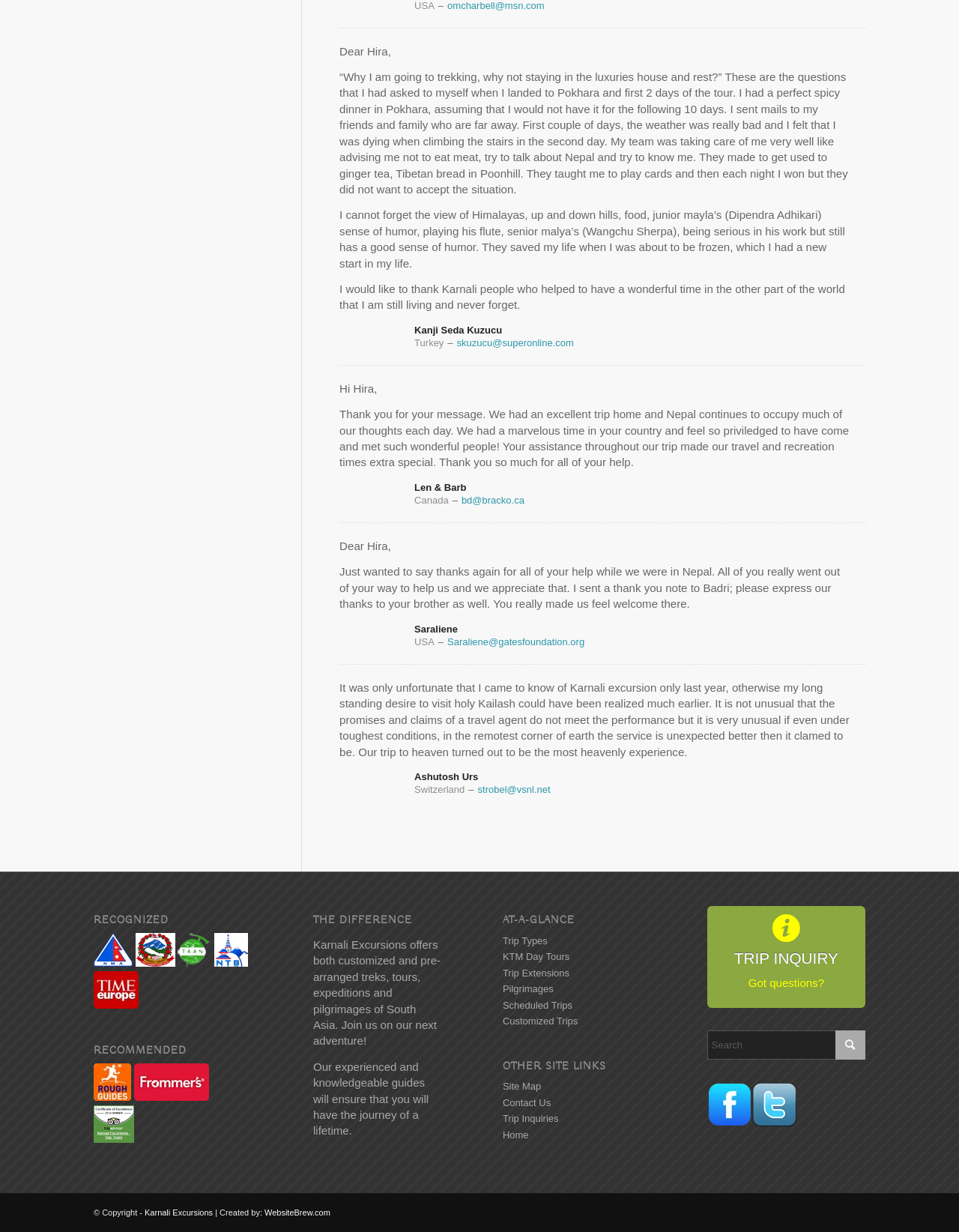Respond with a single word or phrase:
What is the purpose of the guides at Karnali Excursions?

To ensure a journey of a lifetime